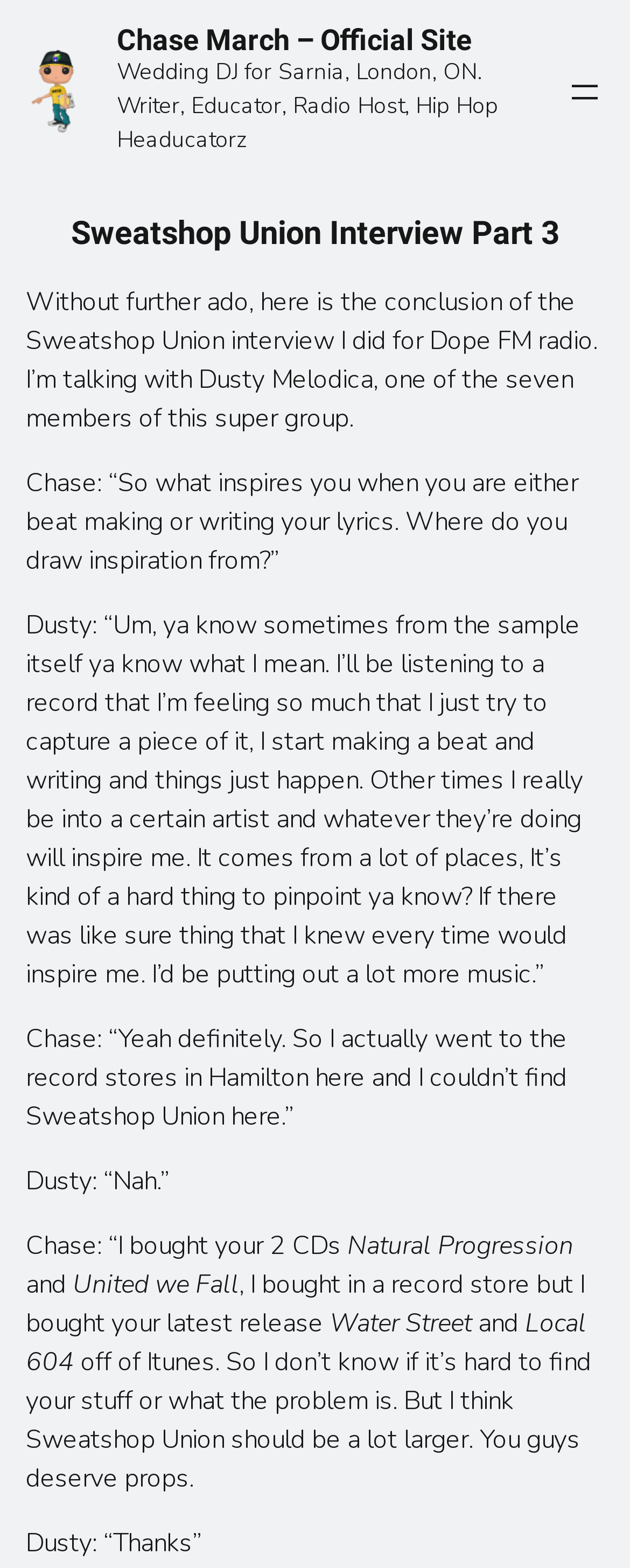Answer the question below in one word or phrase:
What is Chase March's profession?

Wedding DJ, Writer, Educator, Radio Host